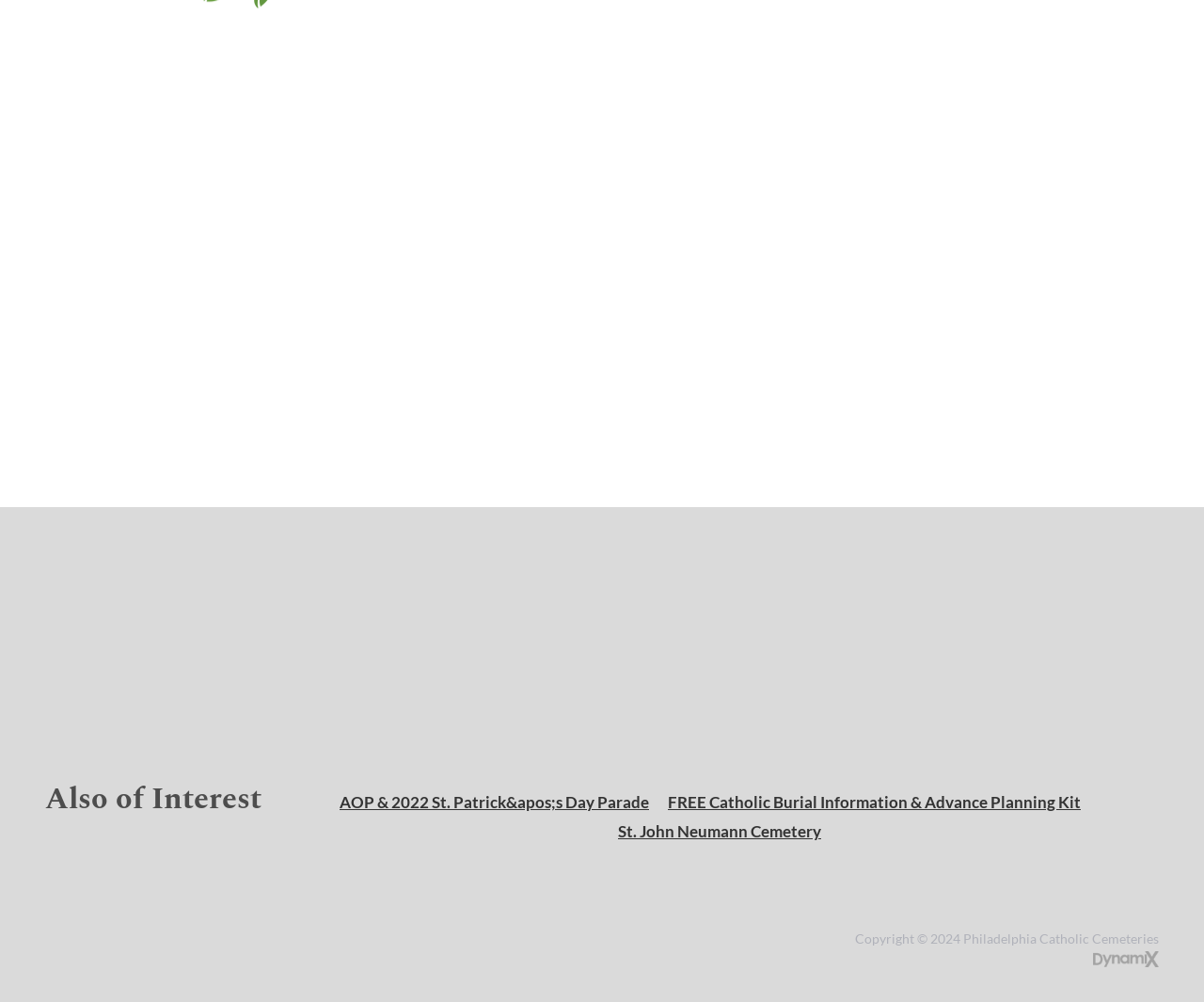What is the year of copyright for Philadelphia Catholic Cemeteries?
Please ensure your answer is as detailed and informative as possible.

The year of copyright for Philadelphia Catholic Cemeteries is 2024, which is mentioned at the bottom of the webpage as 'Copyright © 2024 Philadelphia Catholic Cemeteries'.